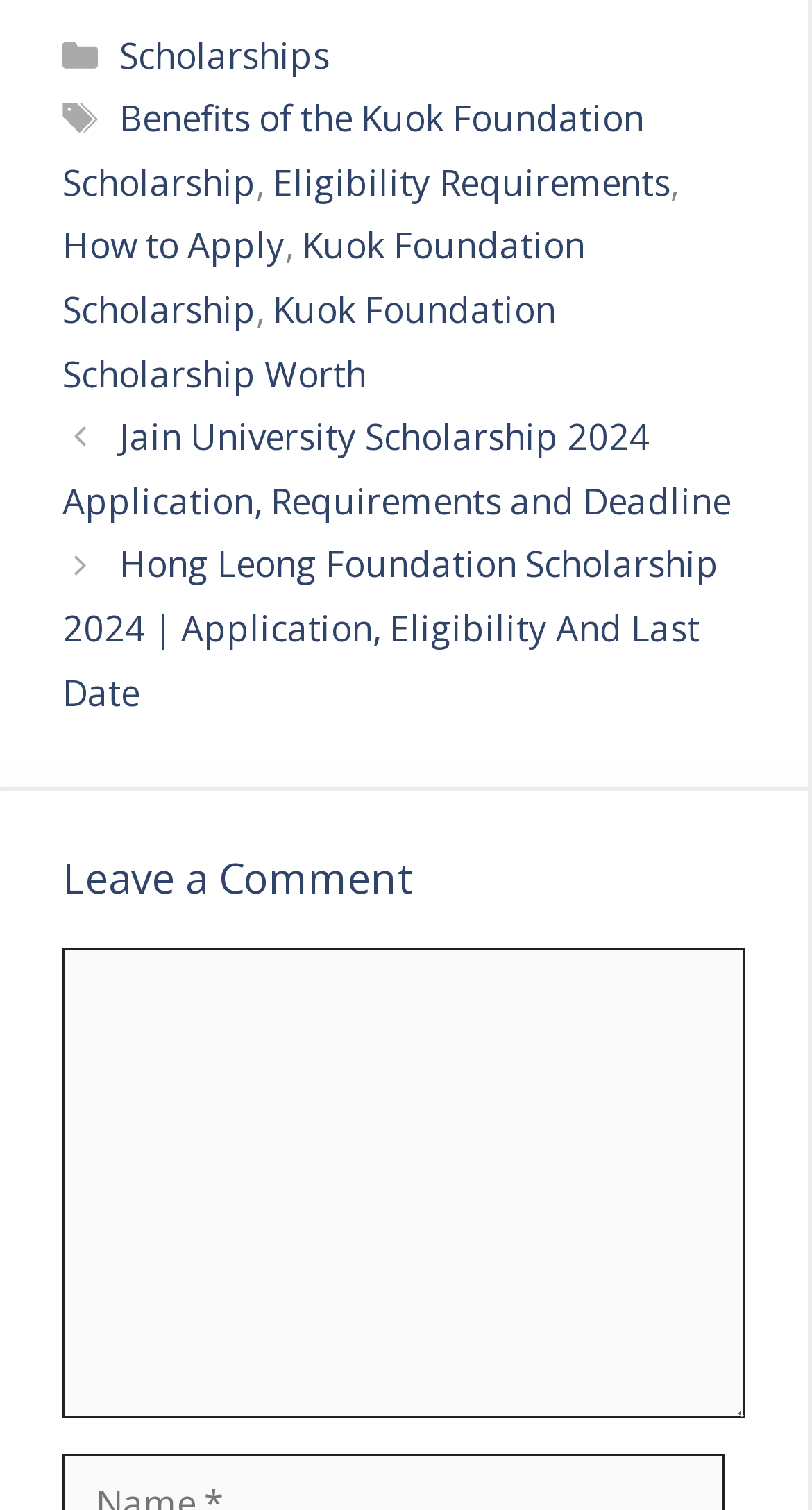Using the details in the image, give a detailed response to the question below:
Is the 'Comment' textbox required?

I checked the properties of the 'Comment' textbox and found that it has a 'required' attribute set to 'True', which means it is a required field.